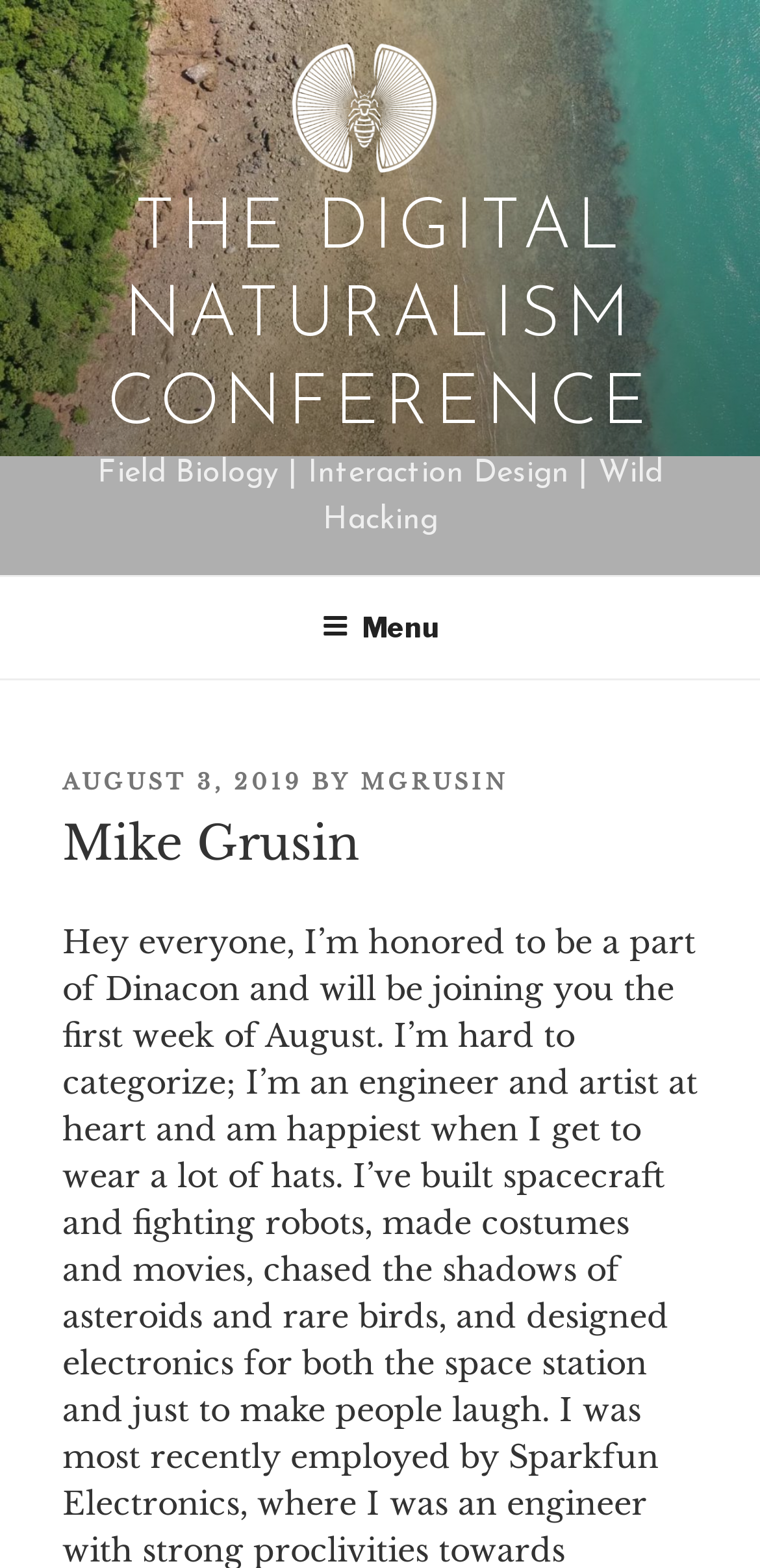What are the three main topics of the conference?
Please provide a full and detailed response to the question.

The StaticText element with the text 'Field Biology | Interaction Design | Wild Hacking' suggests that these are the three main topics of the conference.